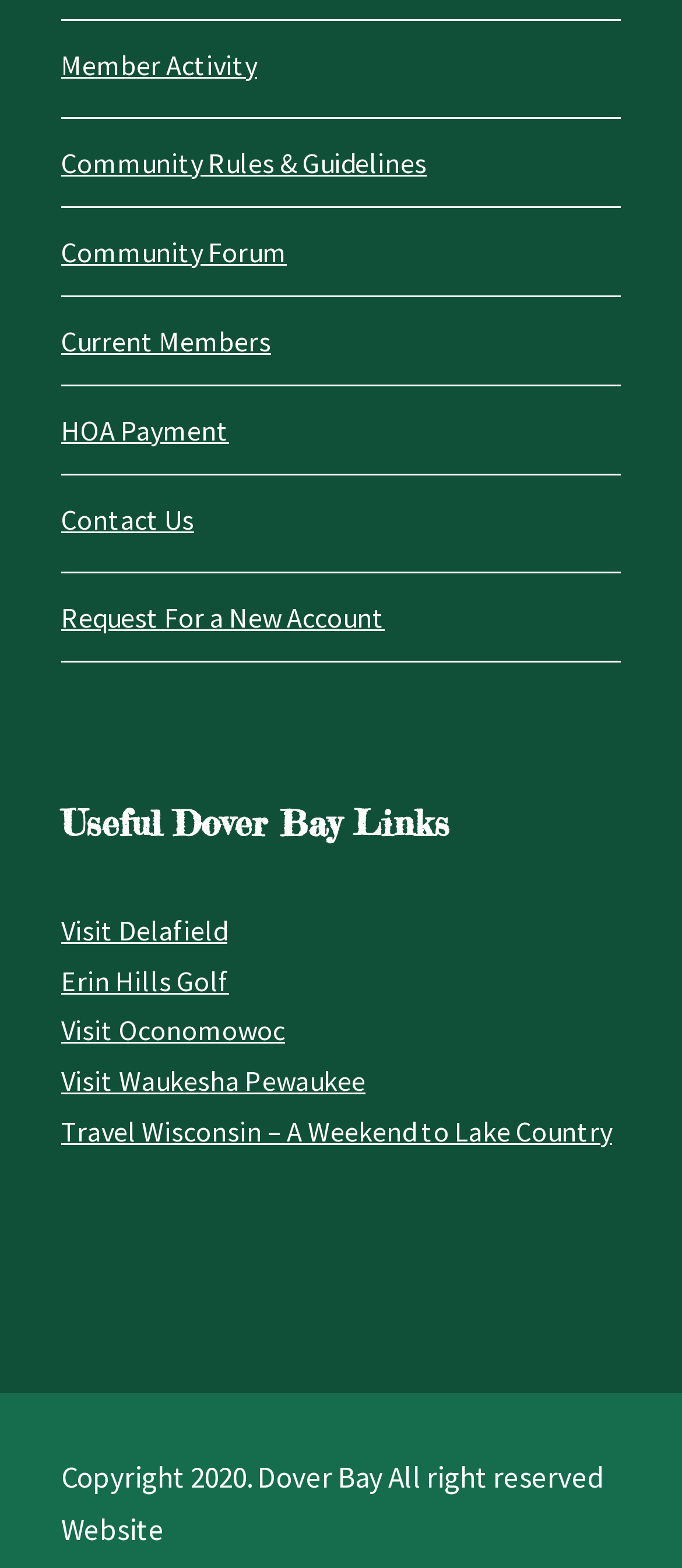Please locate the UI element described by "Community Forum" and provide its bounding box coordinates.

[0.09, 0.149, 0.421, 0.171]